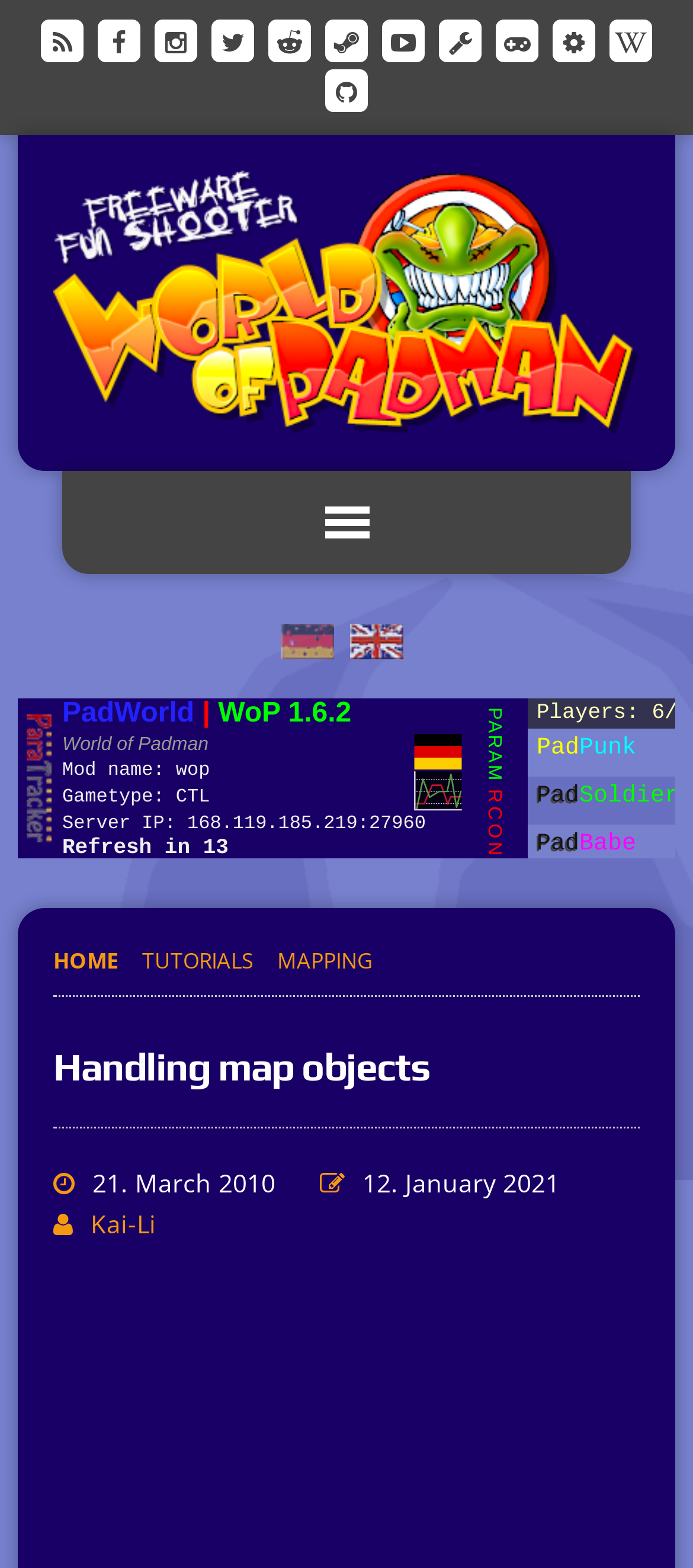Find and indicate the bounding box coordinates of the region you should select to follow the given instruction: "Switch to English language".

[0.505, 0.395, 0.582, 0.42]